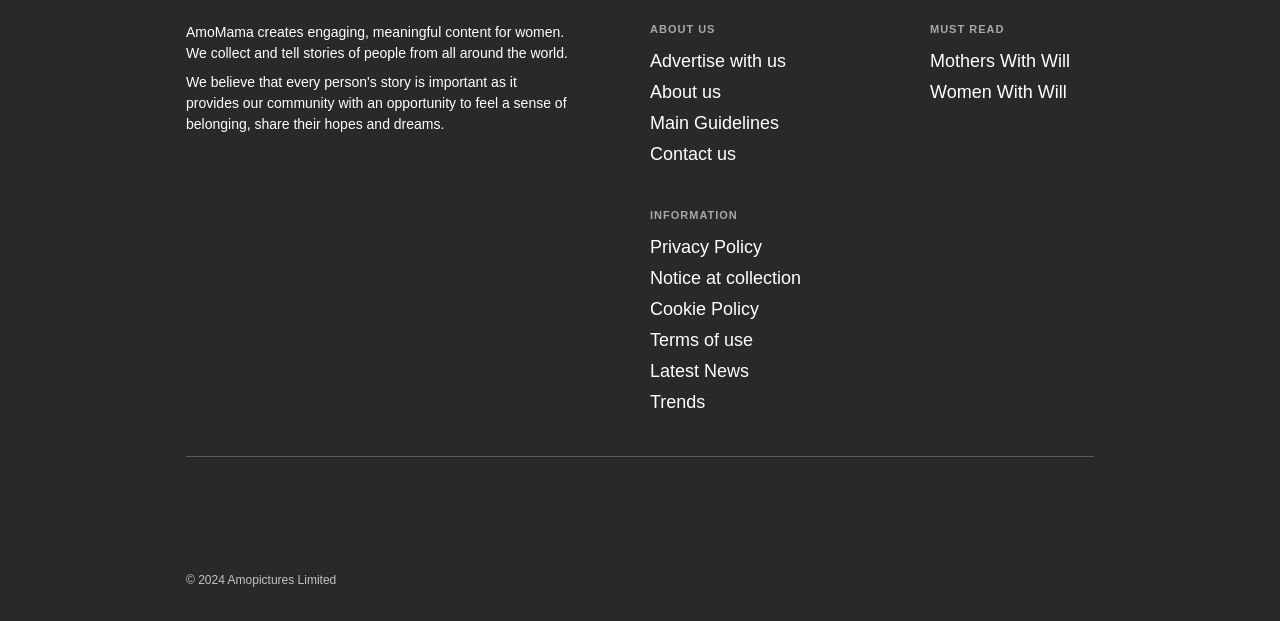Please identify the bounding box coordinates of the element on the webpage that should be clicked to follow this instruction: "Read About us". The bounding box coordinates should be given as four float numbers between 0 and 1, formatted as [left, top, right, bottom].

[0.508, 0.132, 0.563, 0.164]